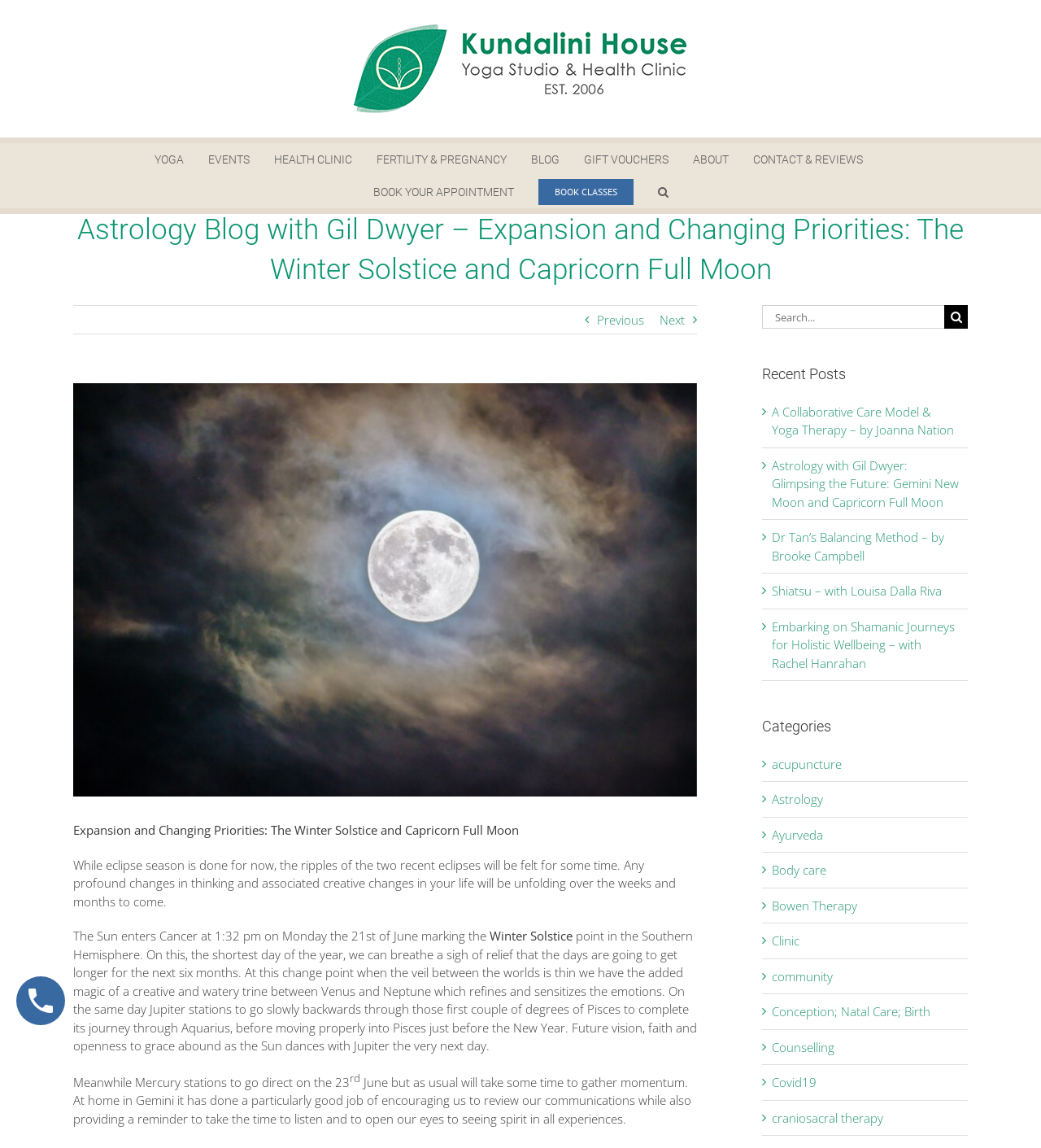Please determine the bounding box coordinates of the element to click in order to execute the following instruction: "Read the blog". The coordinates should be four float numbers between 0 and 1, specified as [left, top, right, bottom].

None